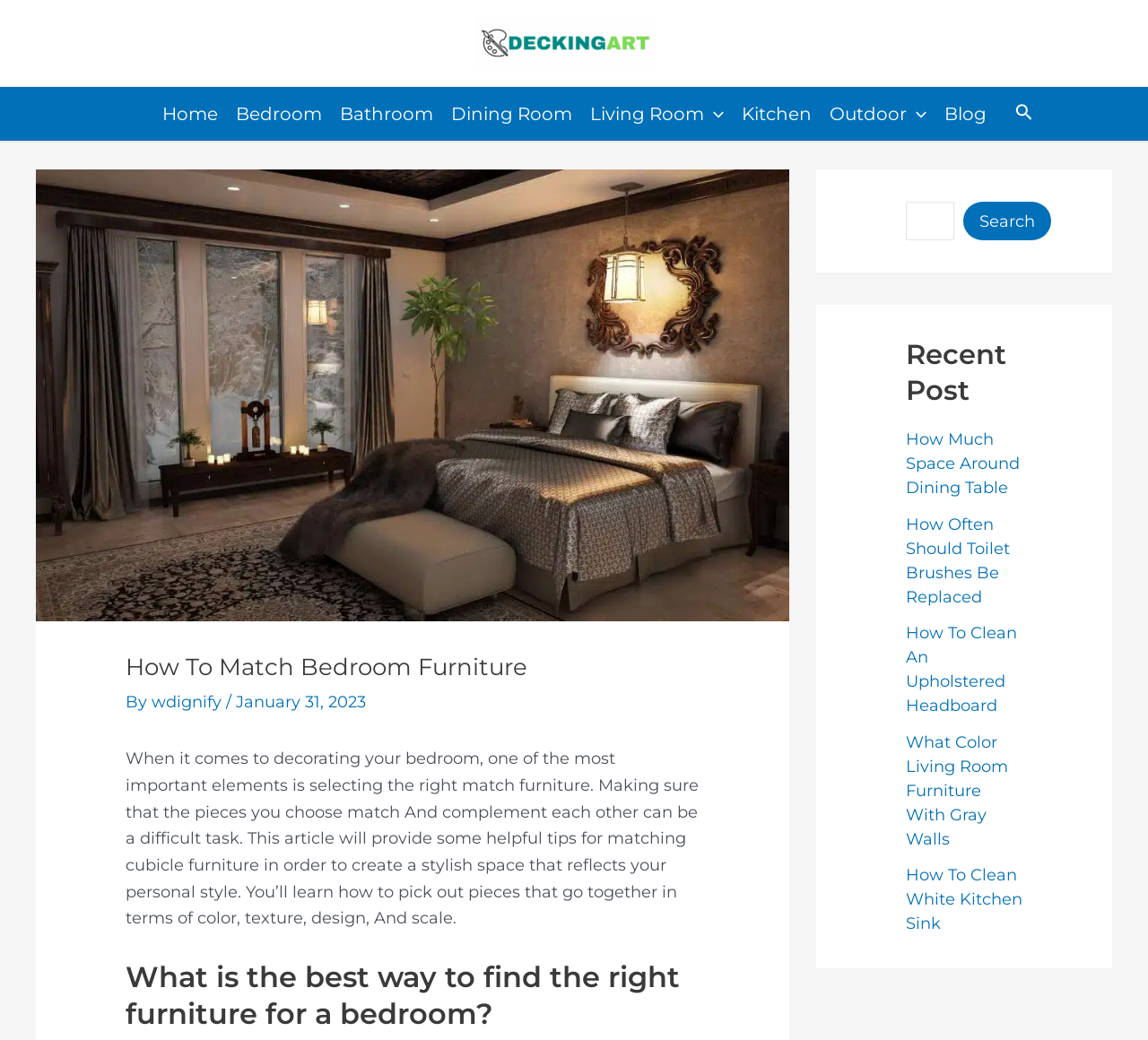Please identify the bounding box coordinates of the element I need to click to follow this instruction: "Go to the Bedroom page".

[0.197, 0.084, 0.288, 0.135]